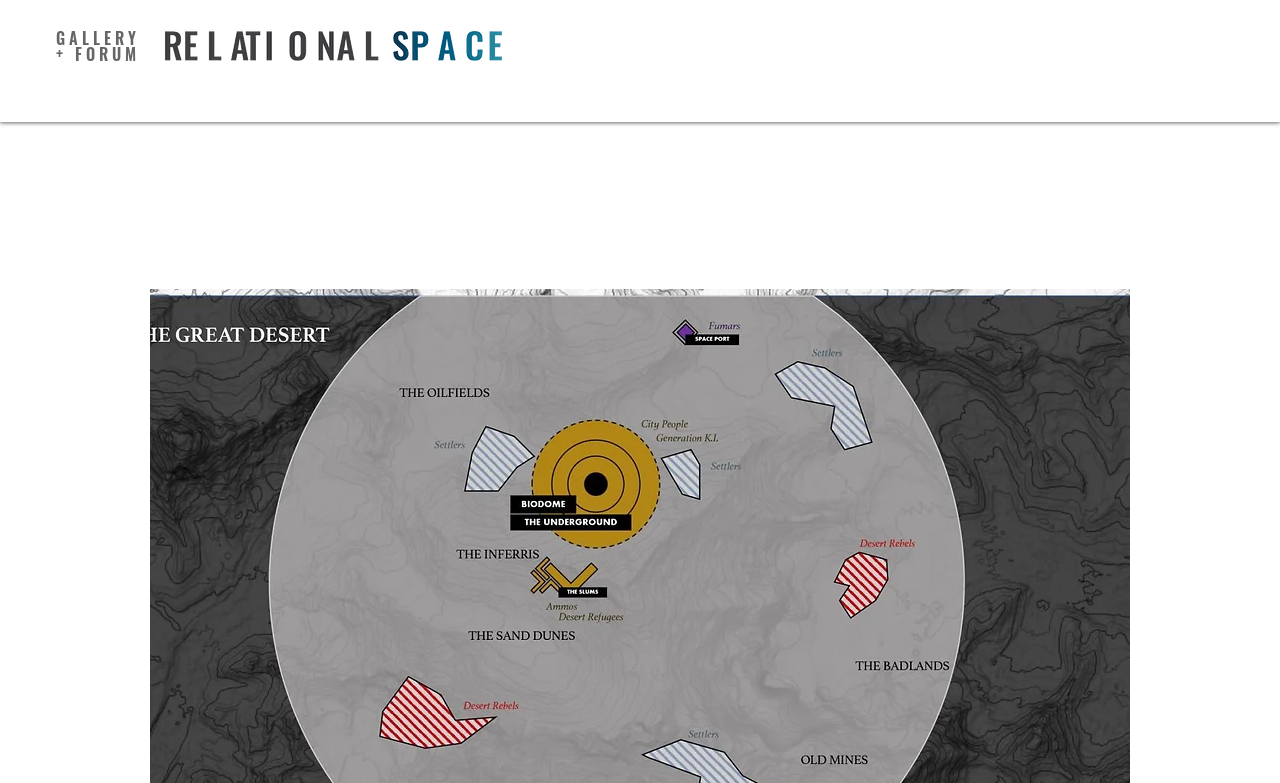Give a concise answer using one word or a phrase to the following question:
What is the image above the navigation section?

RS-color-RGB.png